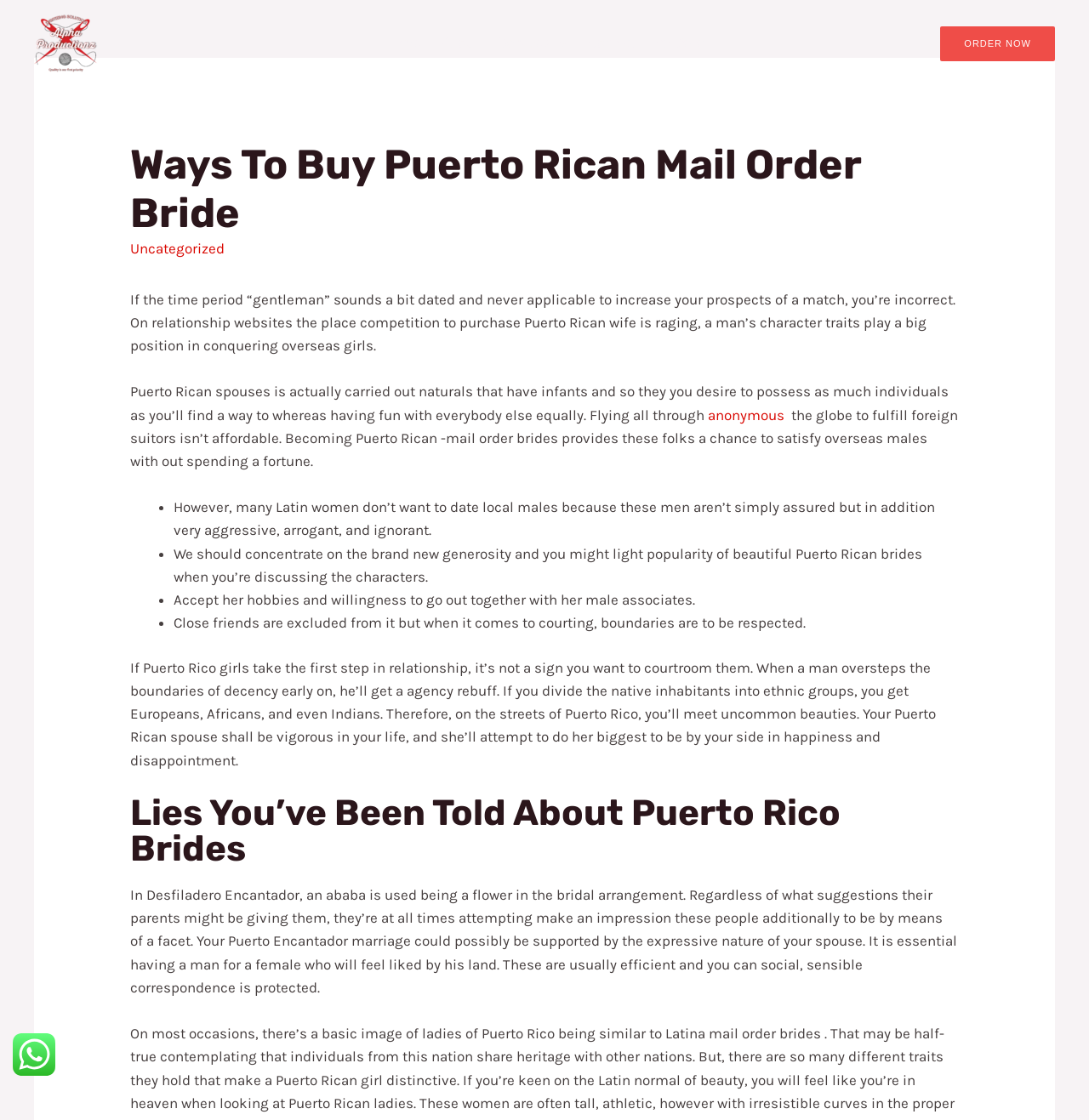What is the importance of respecting boundaries in dating?
Provide a detailed answer to the question using information from the image.

The webpage advises that 'when a man oversteps the boundaries of decency early on, he’ll get a agency rebuff.' This implies that respecting boundaries is crucial in dating to avoid being rejected or rebuffed by the other person.